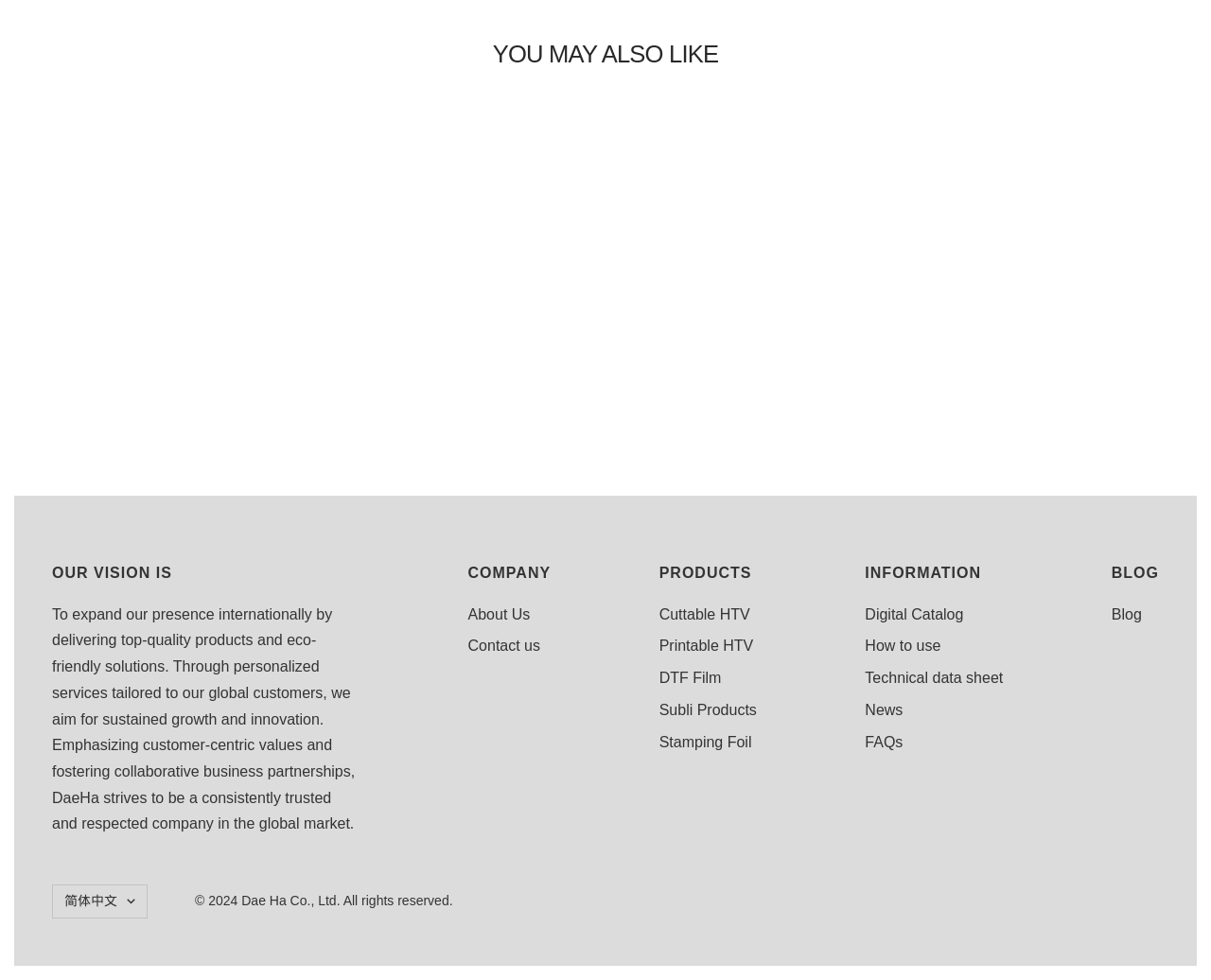Provide a brief response to the question using a single word or phrase: 
What is the company's vision?

To expand presence internationally